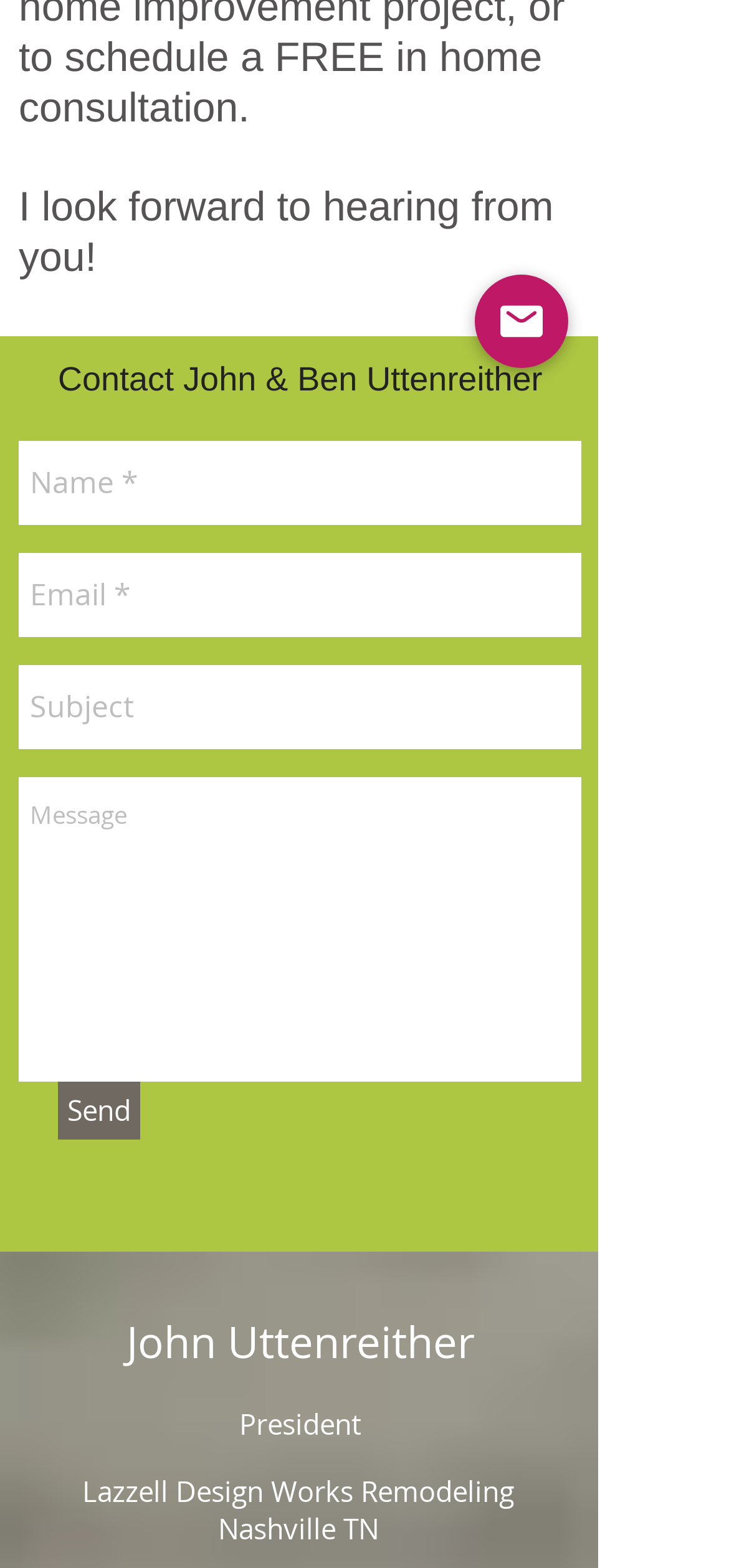Please provide the bounding box coordinates in the format (top-left x, top-left y, bottom-right x, bottom-right y). Remember, all values are floating point numbers between 0 and 1. What is the bounding box coordinate of the region described as: placeholder="Message"

[0.026, 0.496, 0.797, 0.69]